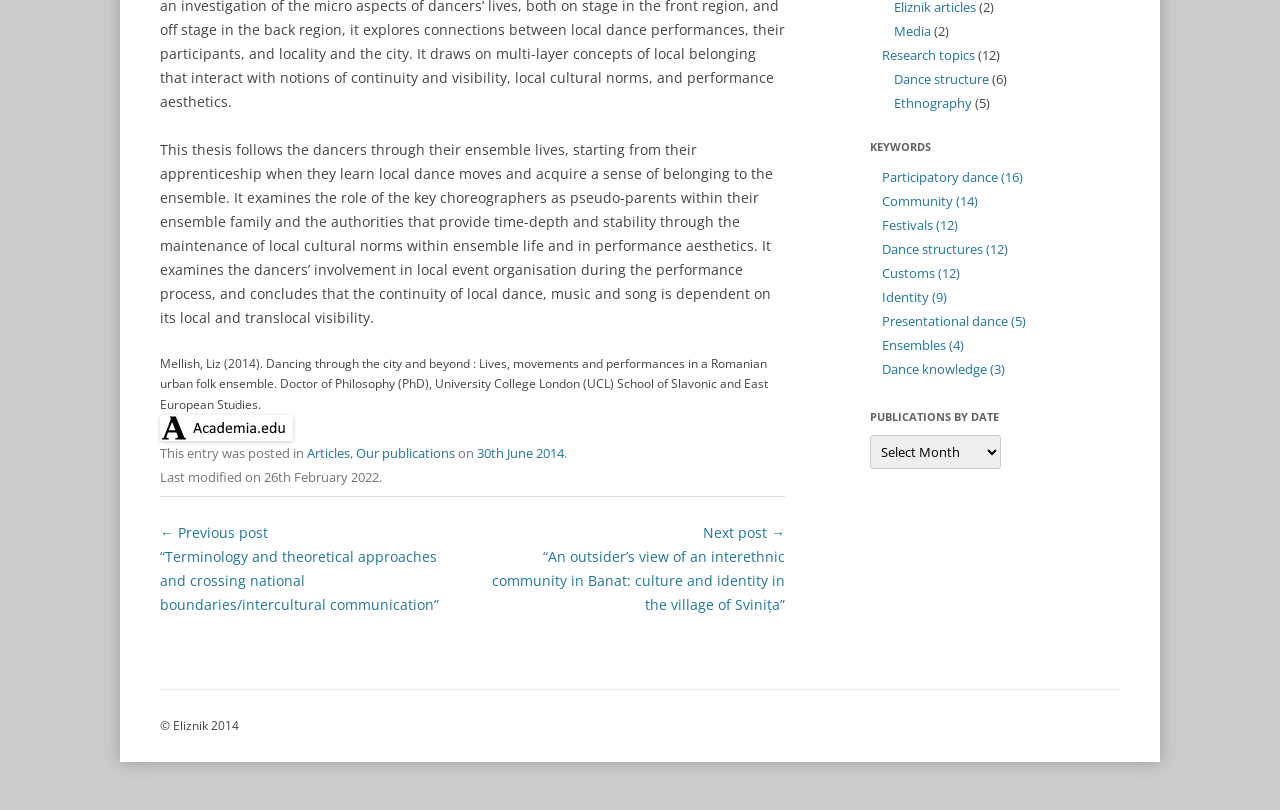Given the element description, predict the bounding box coordinates in the format (top-left x, top-left y, bottom-right x, bottom-right y). Make sure all values are between 0 and 1. Here is the element description: Ensembles (4)

[0.689, 0.415, 0.753, 0.437]